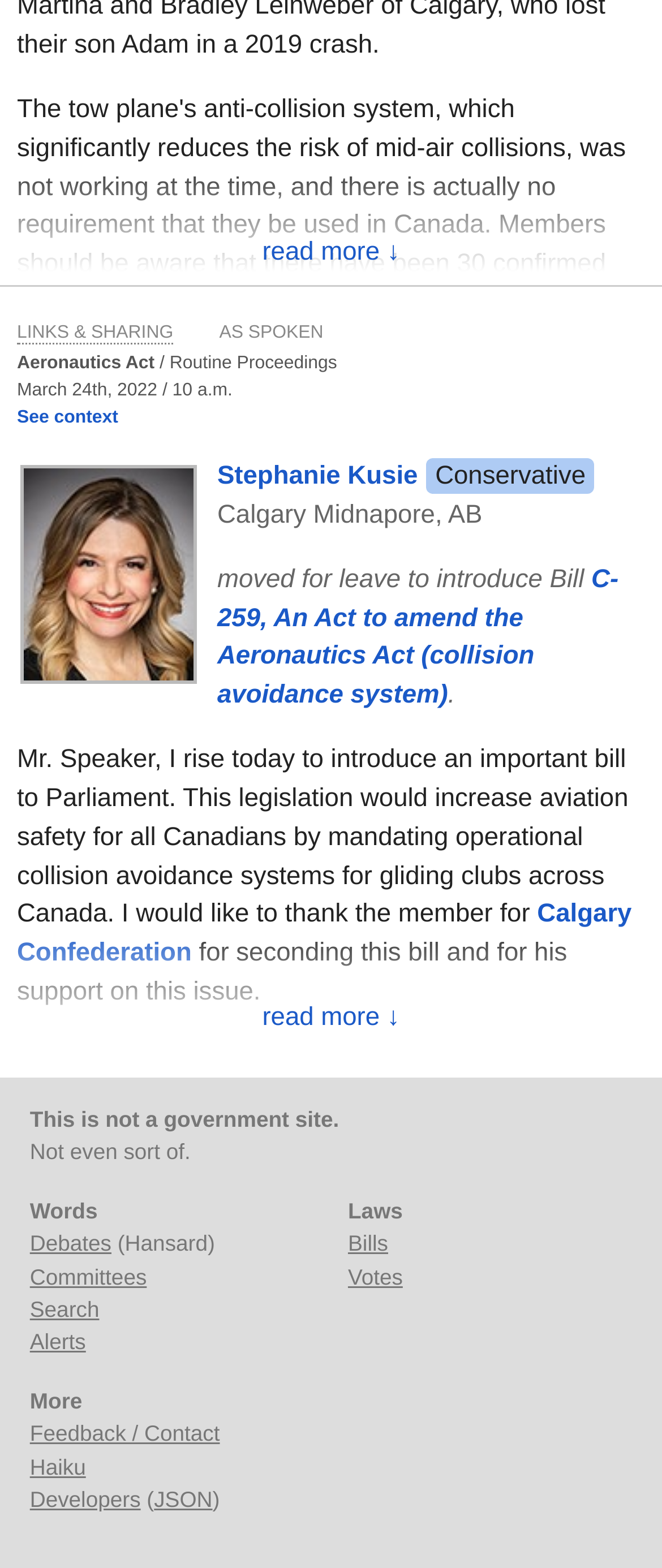Provide a brief response to the question below using a single word or phrase: 
What is the name of the act being amended?

Aeronautics Act